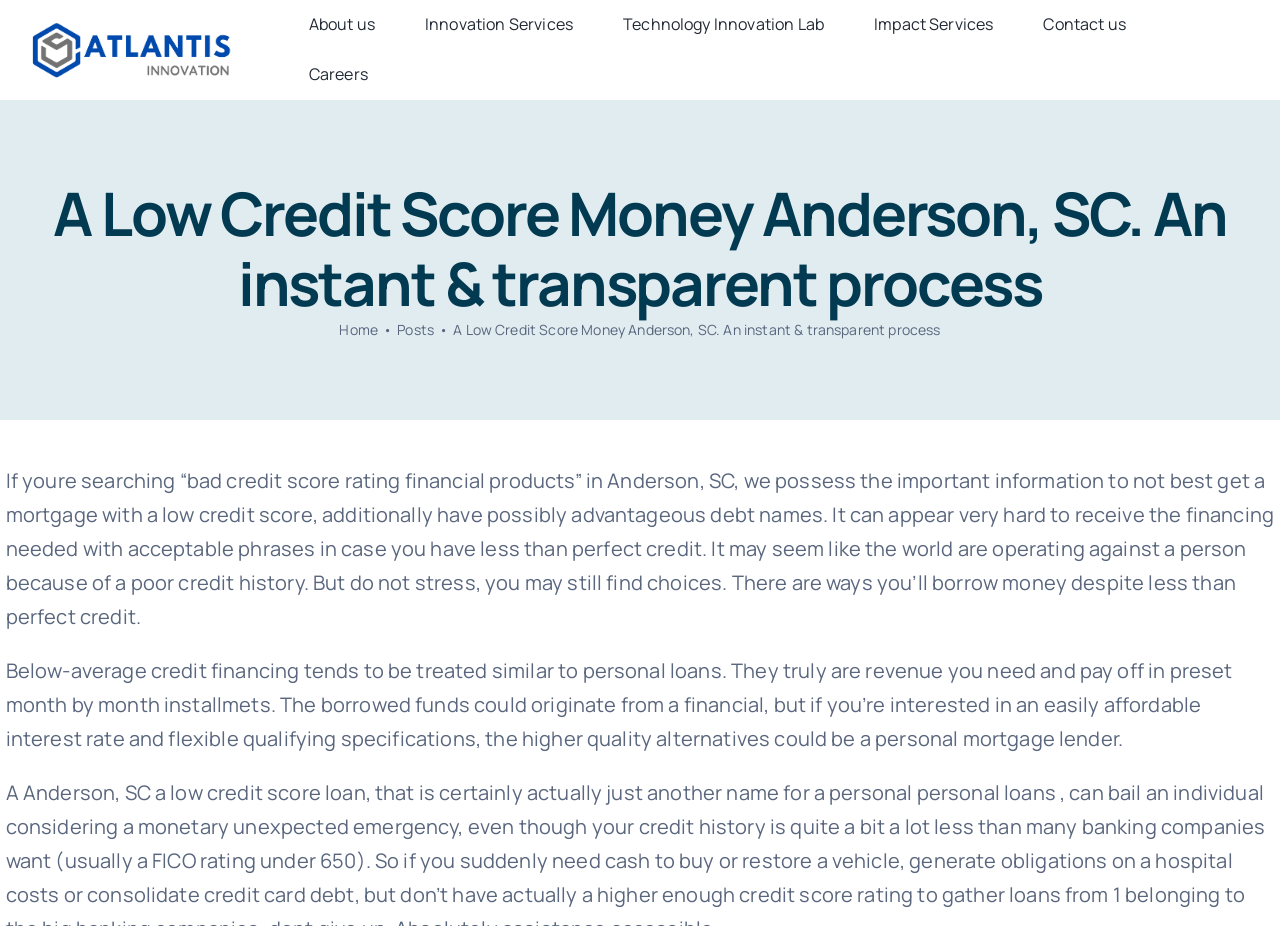Specify the bounding box coordinates of the area to click in order to execute this command: 'Search for car accidents'. The coordinates should consist of four float numbers ranging from 0 to 1, and should be formatted as [left, top, right, bottom].

None